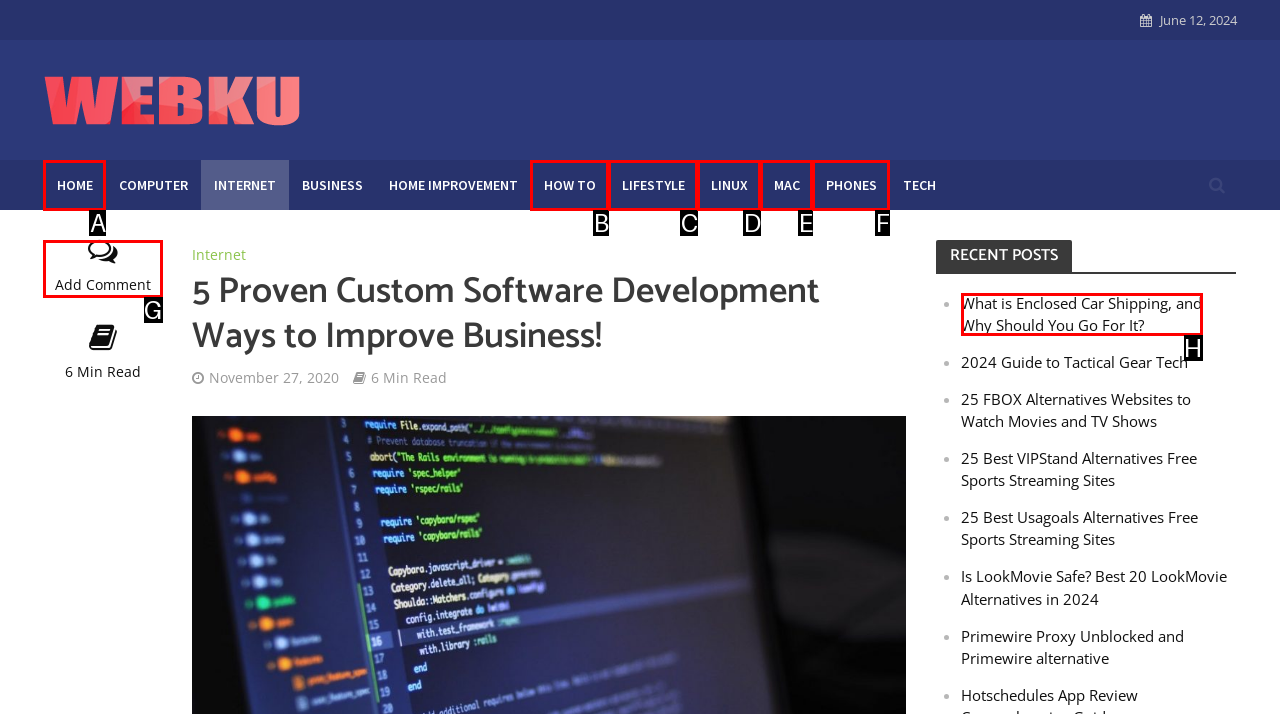Select the HTML element that corresponds to the description: Linux. Reply with the letter of the correct option.

D